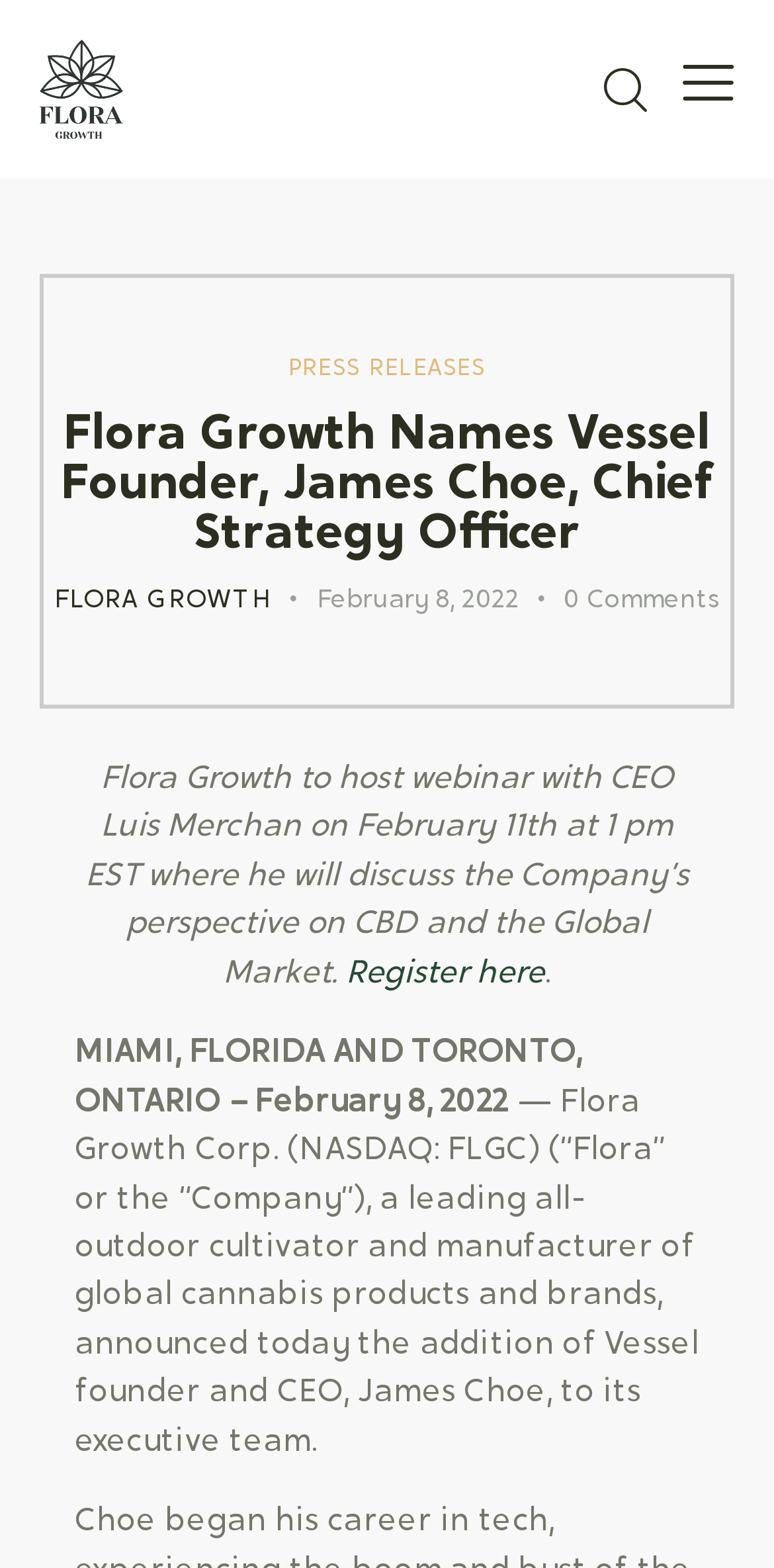Can you find the bounding box coordinates for the UI element given this description: "Close"? Provide the coordinates as four float numbers between 0 and 1: [left, top, right, bottom].

[0.765, 0.039, 0.944, 0.06]